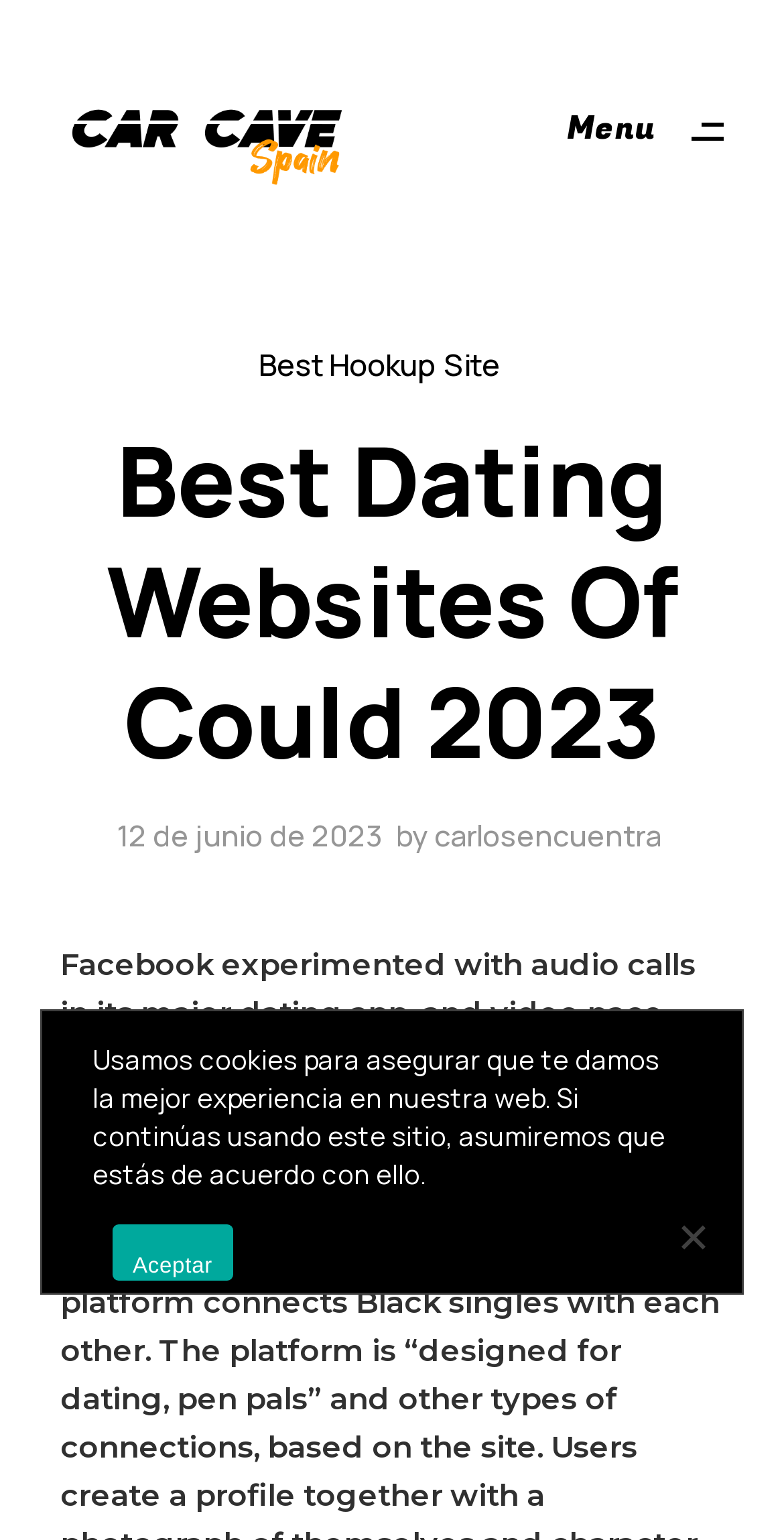Predict the bounding box coordinates of the UI element that matches this description: "Best Hookup Site". The coordinates should be in the format [left, top, right, bottom] with each value between 0 and 1.

[0.329, 0.222, 0.637, 0.253]